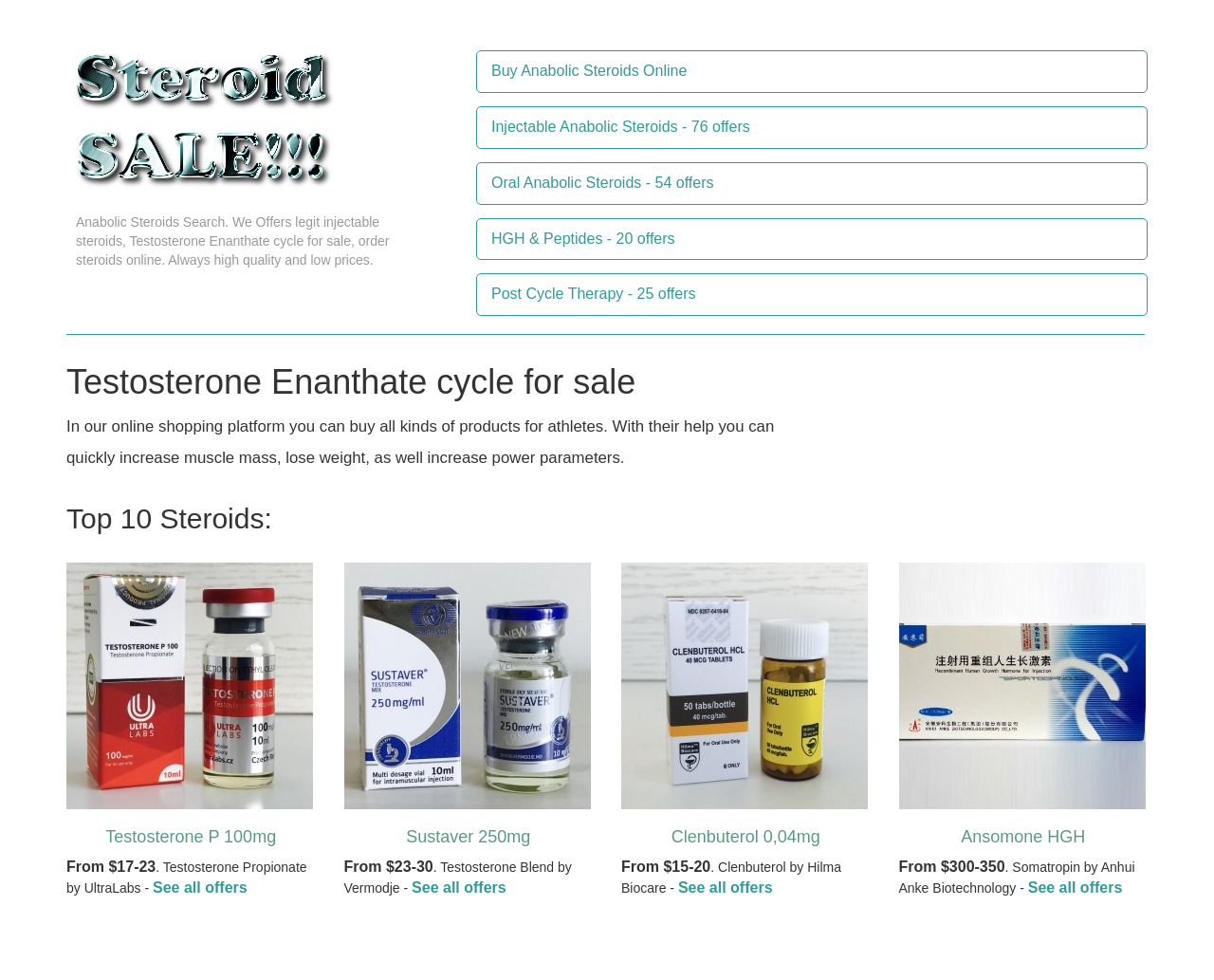Identify and extract the main heading of the webpage.

Testosterone Enanthate cycle for sale